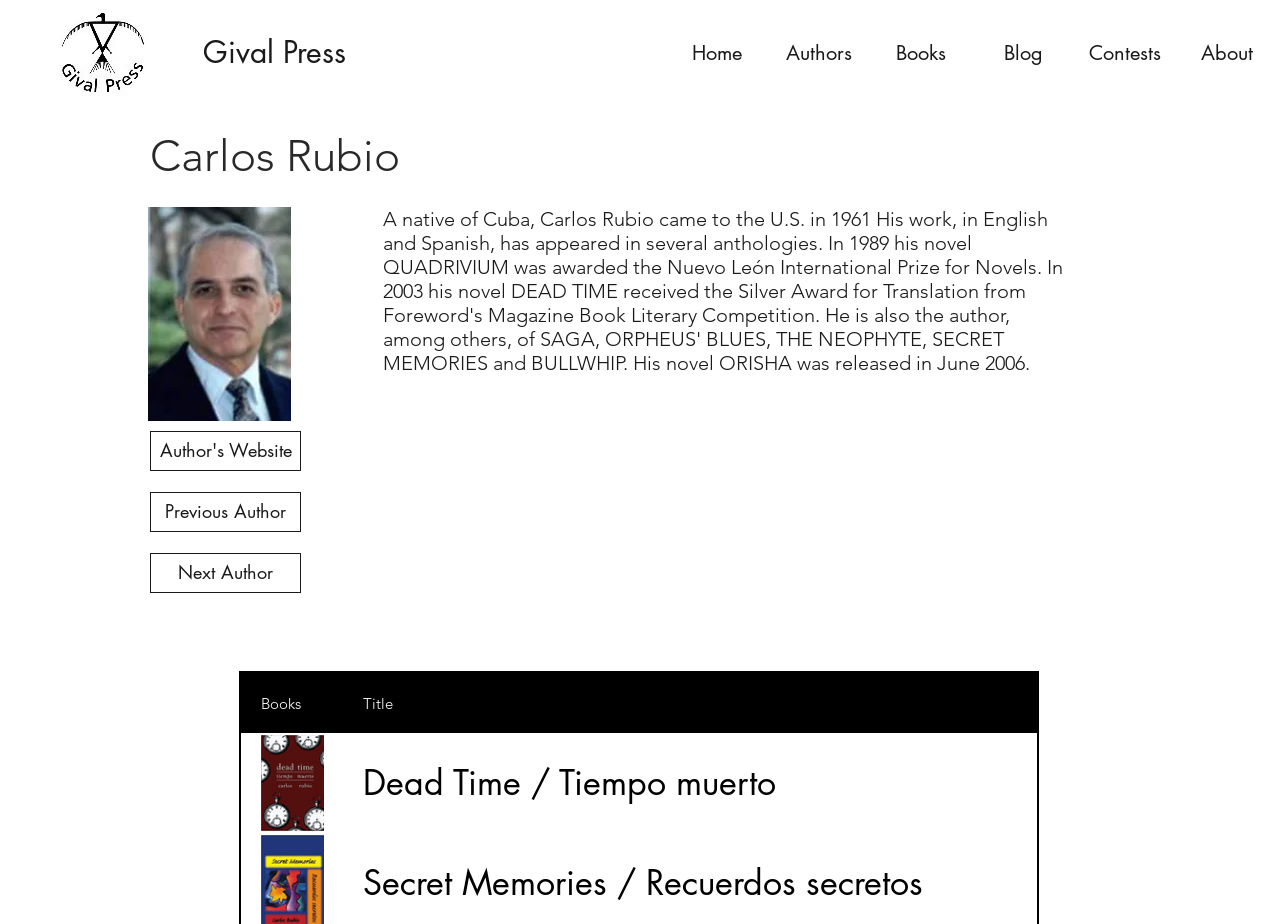Refer to the image and provide an in-depth answer to the question:
Is there an image of the author?

There is an image of the author located below the heading element 'Carlos Rubio', which is a photo of the author.